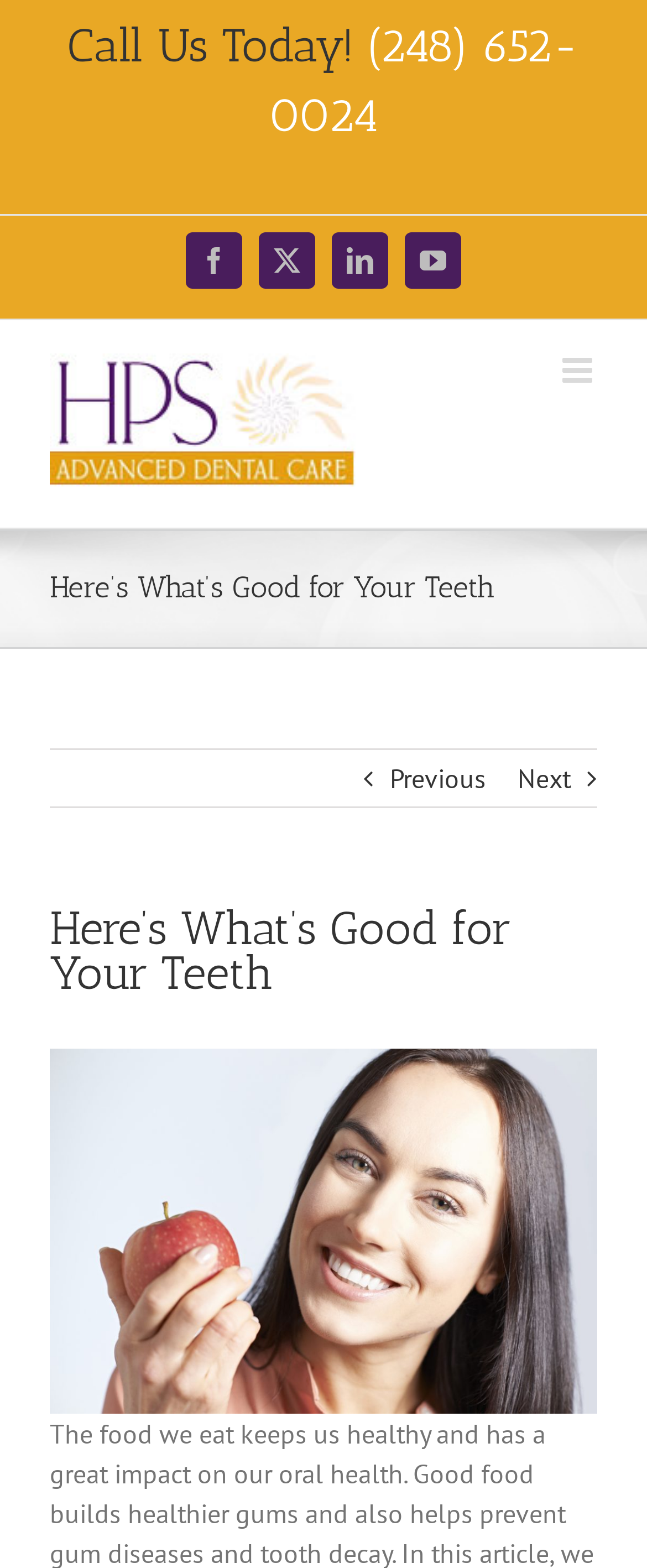Determine the bounding box coordinates of the area to click in order to meet this instruction: "View the logo".

[0.077, 0.226, 0.574, 0.316]